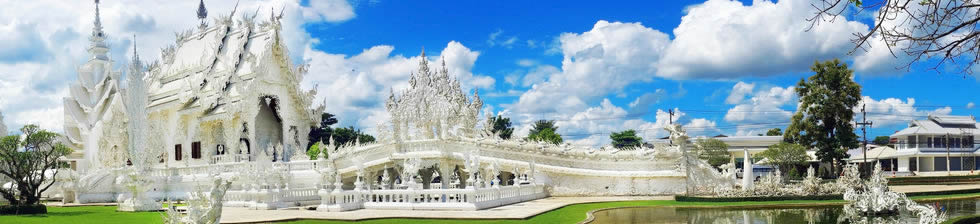What is the purpose of the Chiang Rai CEI Airport Shuttle Service?
Please give a detailed and elaborate explanation in response to the question.

According to the caption, the shuttle service provides an essential link for tourists wishing to explore the iconic landmark of Wat Rong Khun, suggesting that its primary purpose is to transport visitors to the temple.